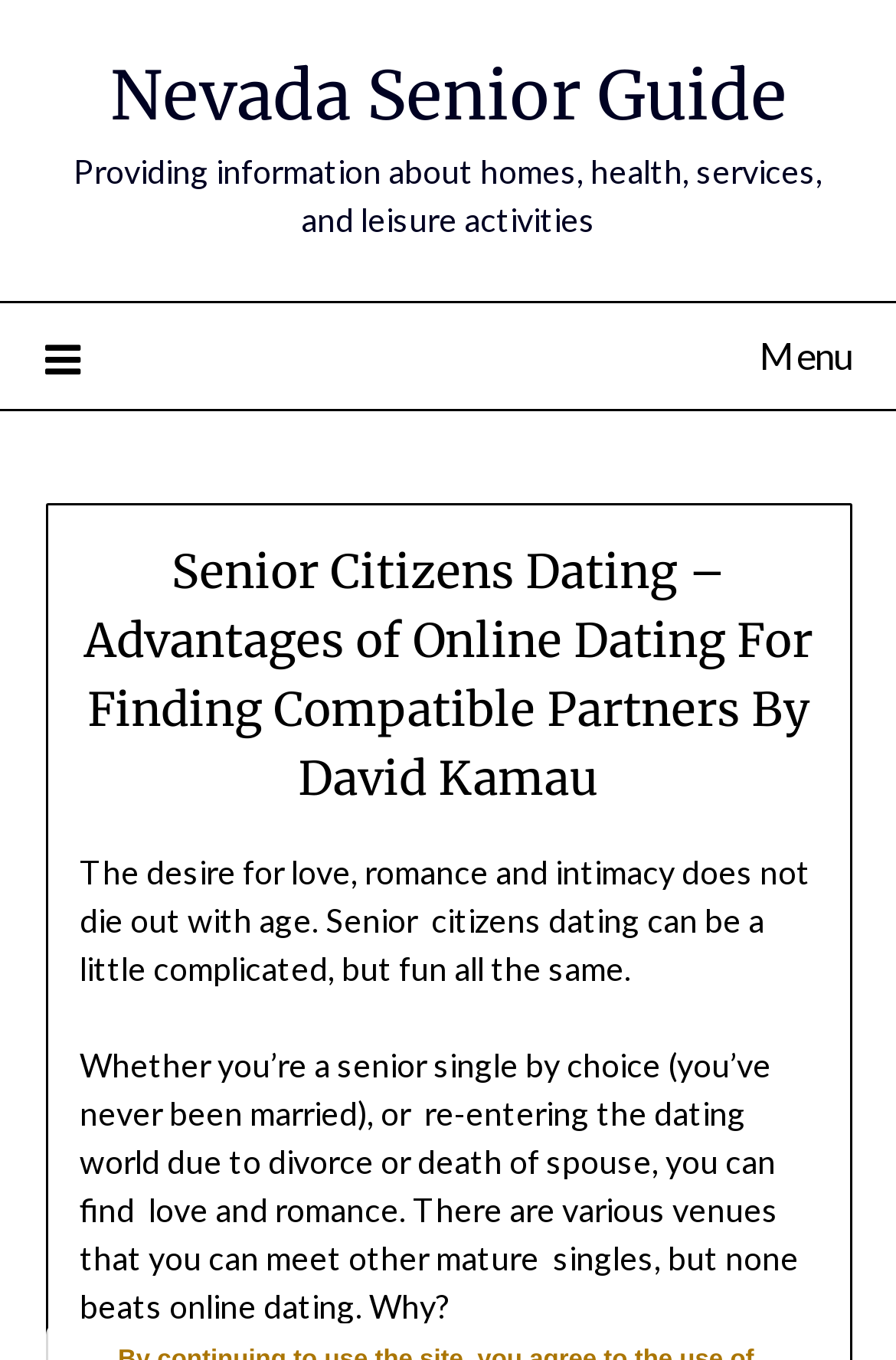What is the tone of the article?
Based on the image, respond with a single word or phrase.

Positive and encouraging